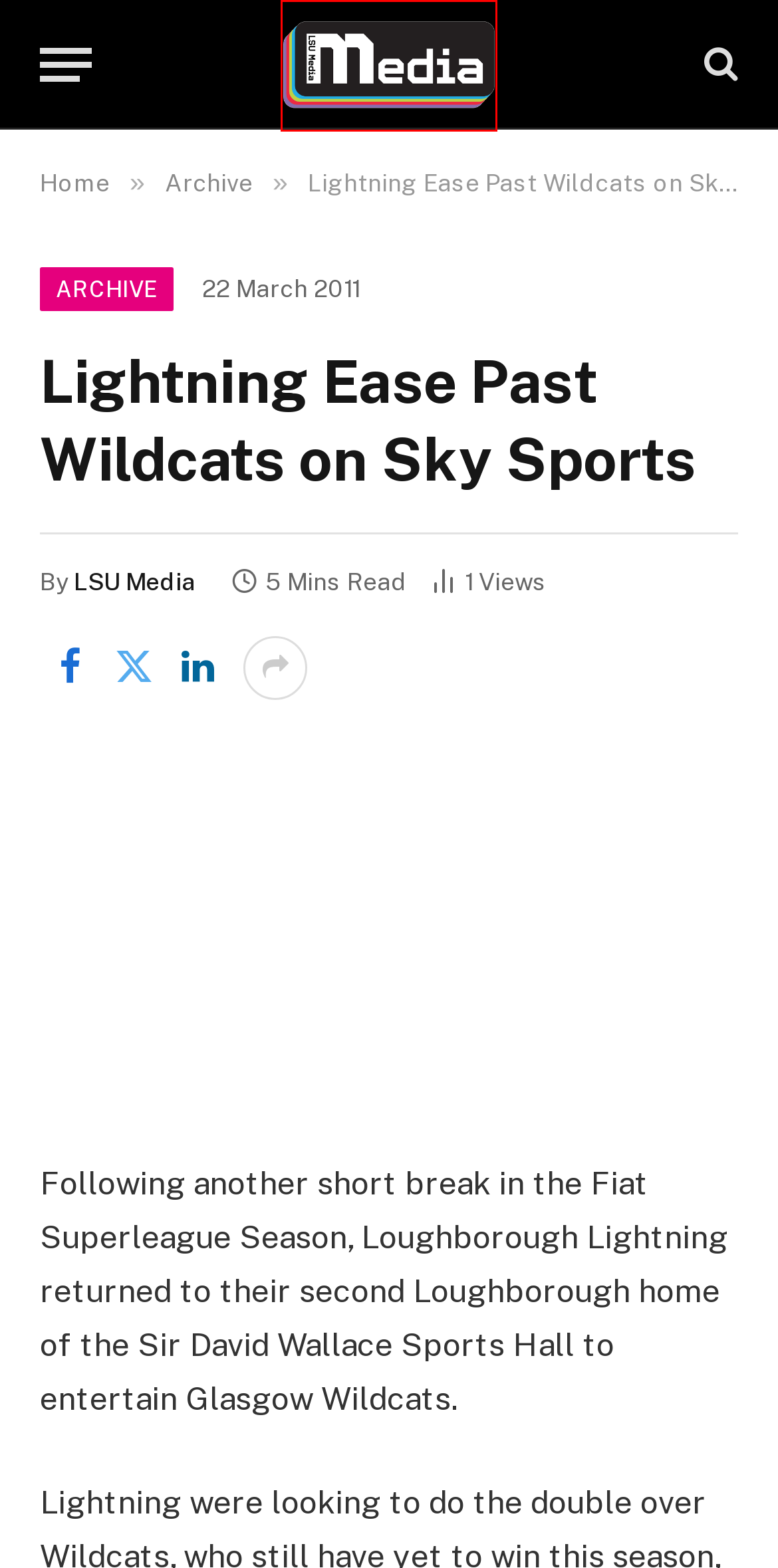Observe the provided screenshot of a webpage with a red bounding box around a specific UI element. Choose the webpage description that best fits the new webpage after you click on the highlighted element. These are your options:
A. LCR – LSU Media
B. LSU Media – The home of Loughborough students
C. LSU Media – LSU Media
D. Palestine Protest Returns – LSU Media
E. The New Era of Digital Assessment: Benefits and Drawbacks – LSU Media
F. Archive – LSU Media
G. Get involved – LSU Media
H. Exclusive Interview With Palestine Rally Organisers – LSU Media

B